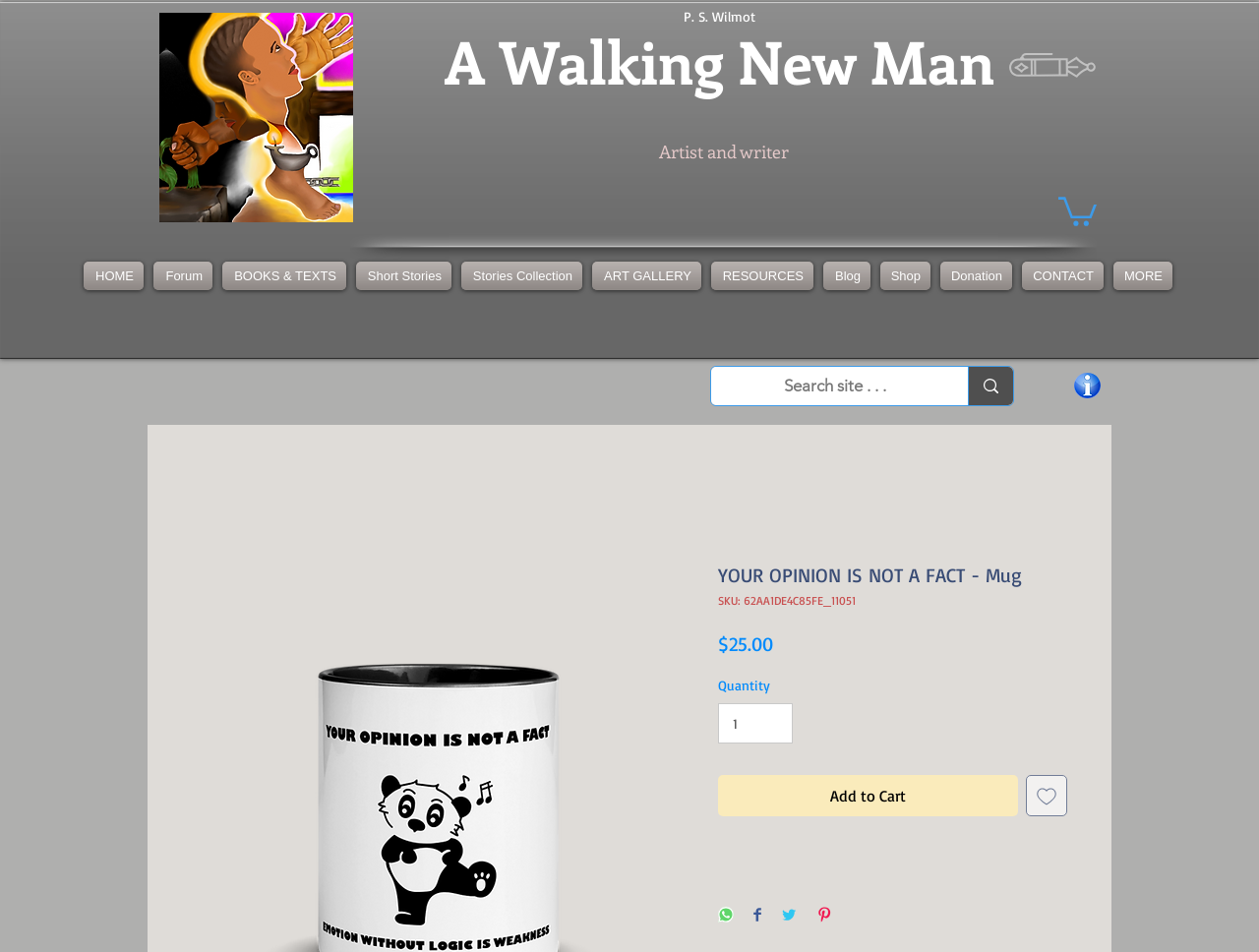Detail the webpage's structure and highlights in your description.

This webpage is an e-commerce page for a ceramic mug with a unique design. At the top left corner, there is a logo image of "Walking new man 2_edited.png" with a text "P. S. Wilmot" next to it. Below the logo, there is a heading "A Walking New Man" followed by a subheading "Artist and writer". 

On the top right corner, there is a navigation menu with links to "HOME", "Forum", "BOOKS & TEXTS", "Short Stories", "ART GALLERY", "RESOURCES", "Blog", "Shop", "Donation", and "CONTACT". 

Below the navigation menu, there is a search bar with a search button and a magnifying glass icon. Next to the search bar, there is a "Frequently asked questions" link with an information icon.

The main content of the page is a product description of the ceramic mug. The mug's title "YOUR OPINION IS NOT A FACT - Mug" is displayed prominently, followed by the product details such as the SKU number, price, and quantity. There are buttons to "Add to Cart", "Add to Wishlist", and share the product on various social media platforms.

The product description is accompanied by a call-to-action to add a splash to one's morning coffee or tea ritual with the right attitude, emphasizing that the opinions of others are not facts.